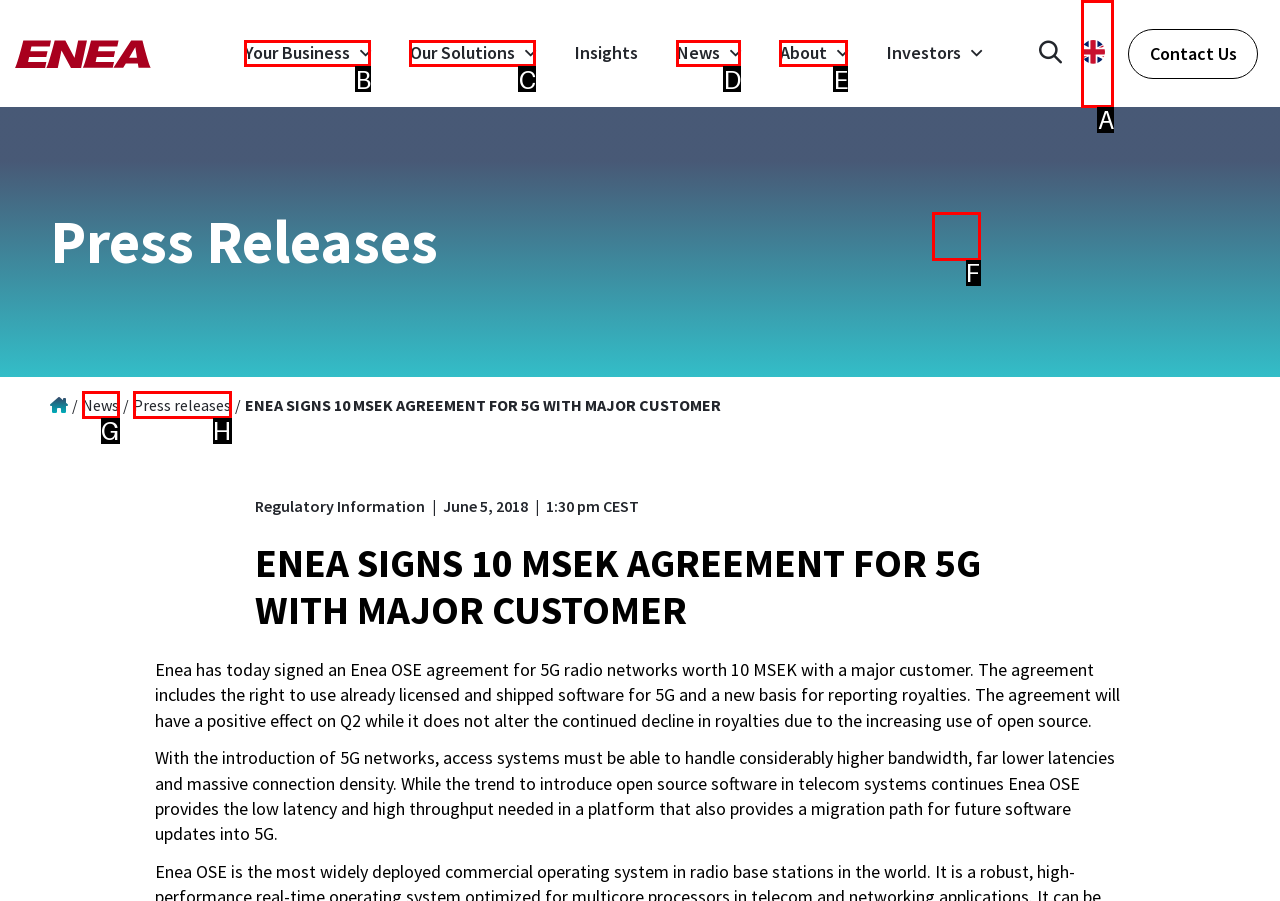Please identify the correct UI element to click for the task: Select language Respond with the letter of the appropriate option.

A